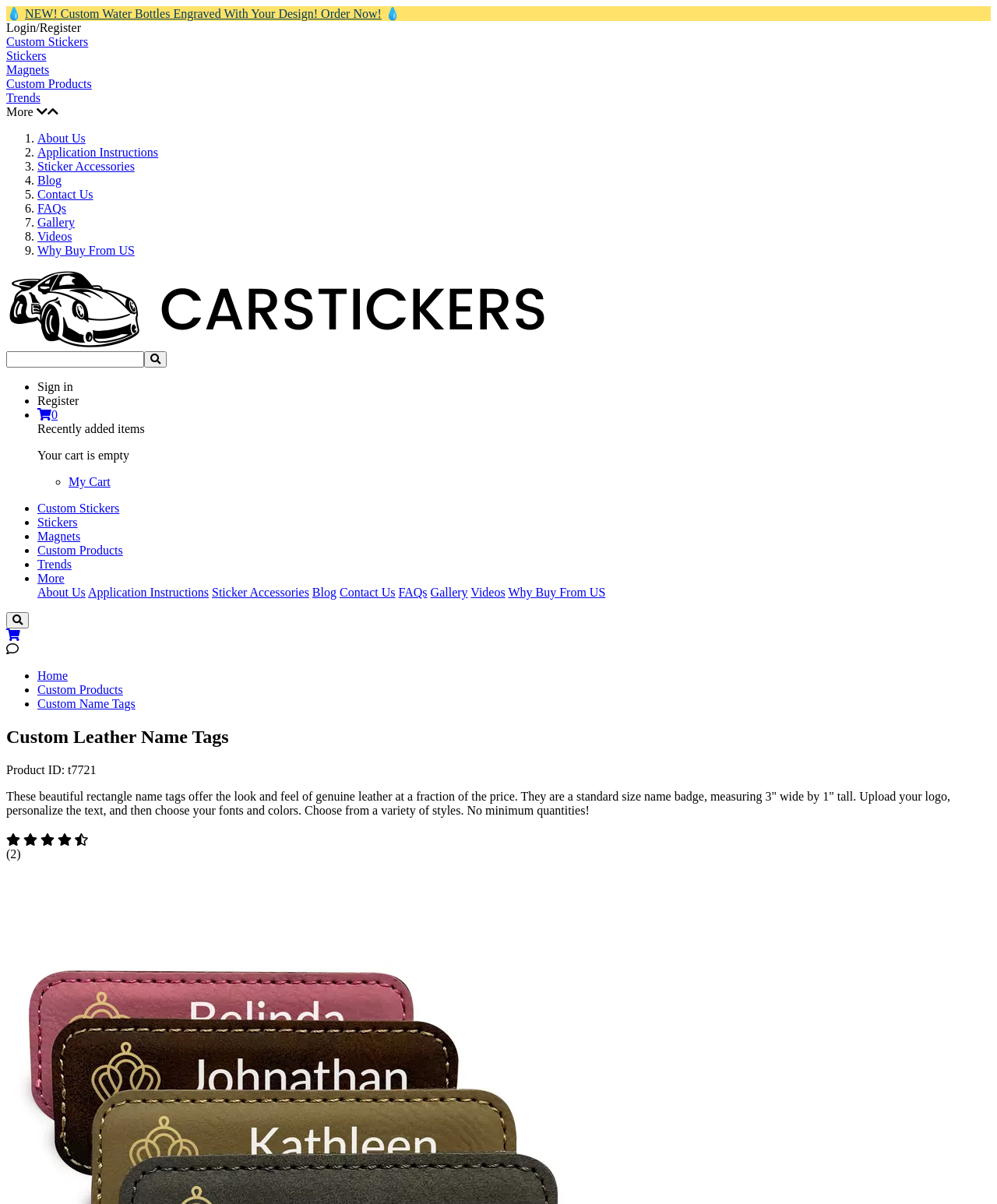Extract the heading text from the webpage.

Custom Leather Name Tags